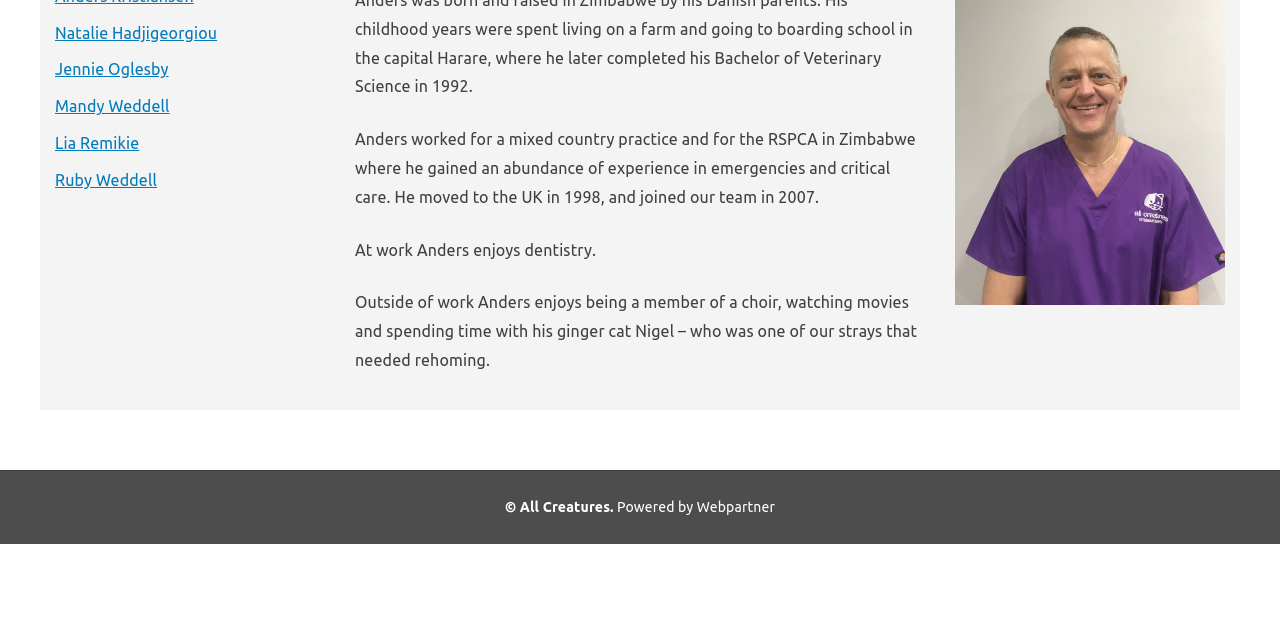Locate the bounding box of the UI element defined by this description: "Webpartner". The coordinates should be given as four float numbers between 0 and 1, formatted as [left, top, right, bottom].

[0.544, 0.779, 0.606, 0.804]